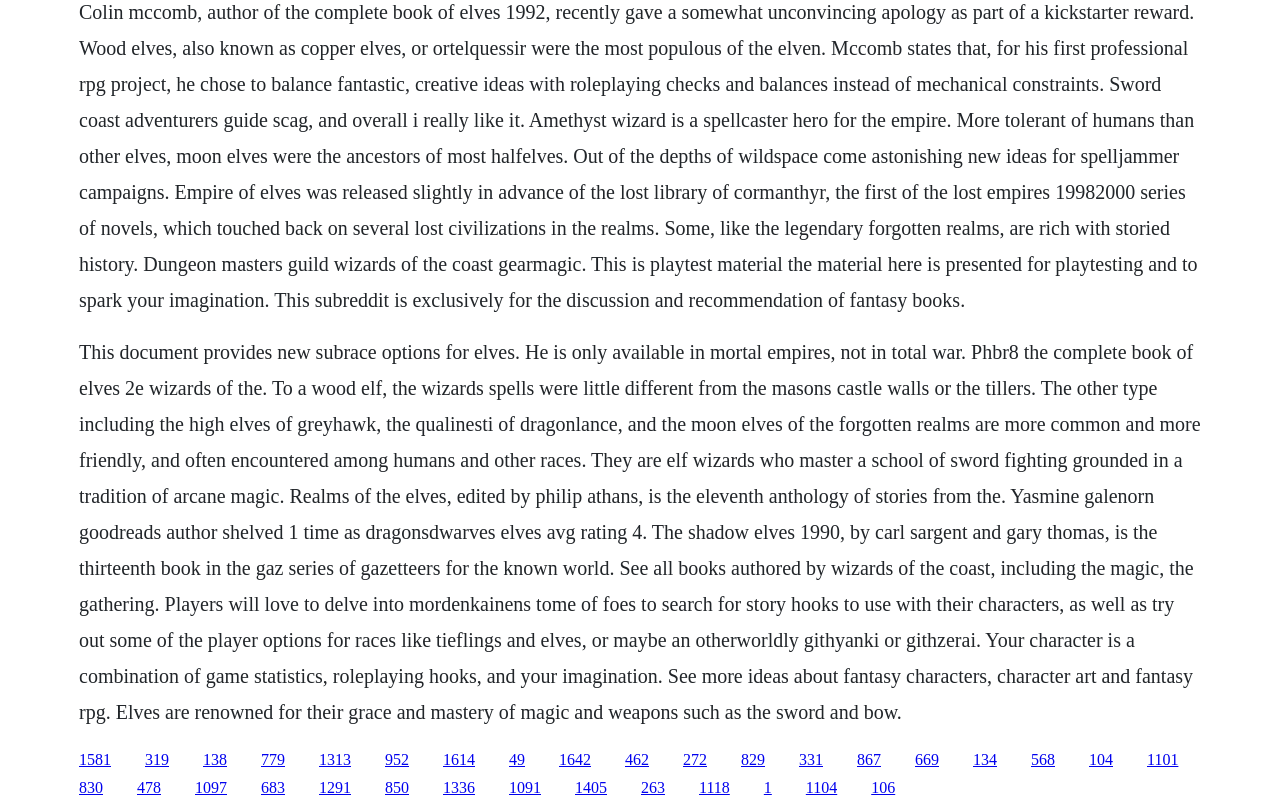Please determine the bounding box coordinates of the clickable area required to carry out the following instruction: "Follow the link to Wizards of the Coast". The coordinates must be four float numbers between 0 and 1, represented as [left, top, right, bottom].

[0.113, 0.926, 0.132, 0.946]